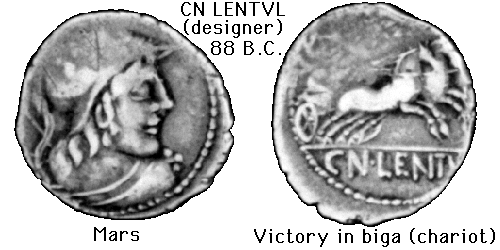Convey a rich and detailed description of the image.

The image features an ancient coin from 88 B.C., designed by CN LENTVL. It showcases two distinct sides: one side depicts the figure of Mars, the Roman god of war, characterized by his helmeted head, representing valor and martial prowess. The opposite side illustrates the theme of victory, featuring a chariot (referred to as a biga) being pulled by two horses, symbolizing triumph and success in war. The inscription "CN LENTVL" along with the date indicates the designer's mark and the year of minting, providing a historical context that links the coin to Roman imperial iconography and its significance in the celebration of military achievements. This artifact not only serves as a medium of exchange but also as a reminder of the cultural and political narratives of ancient Rome.